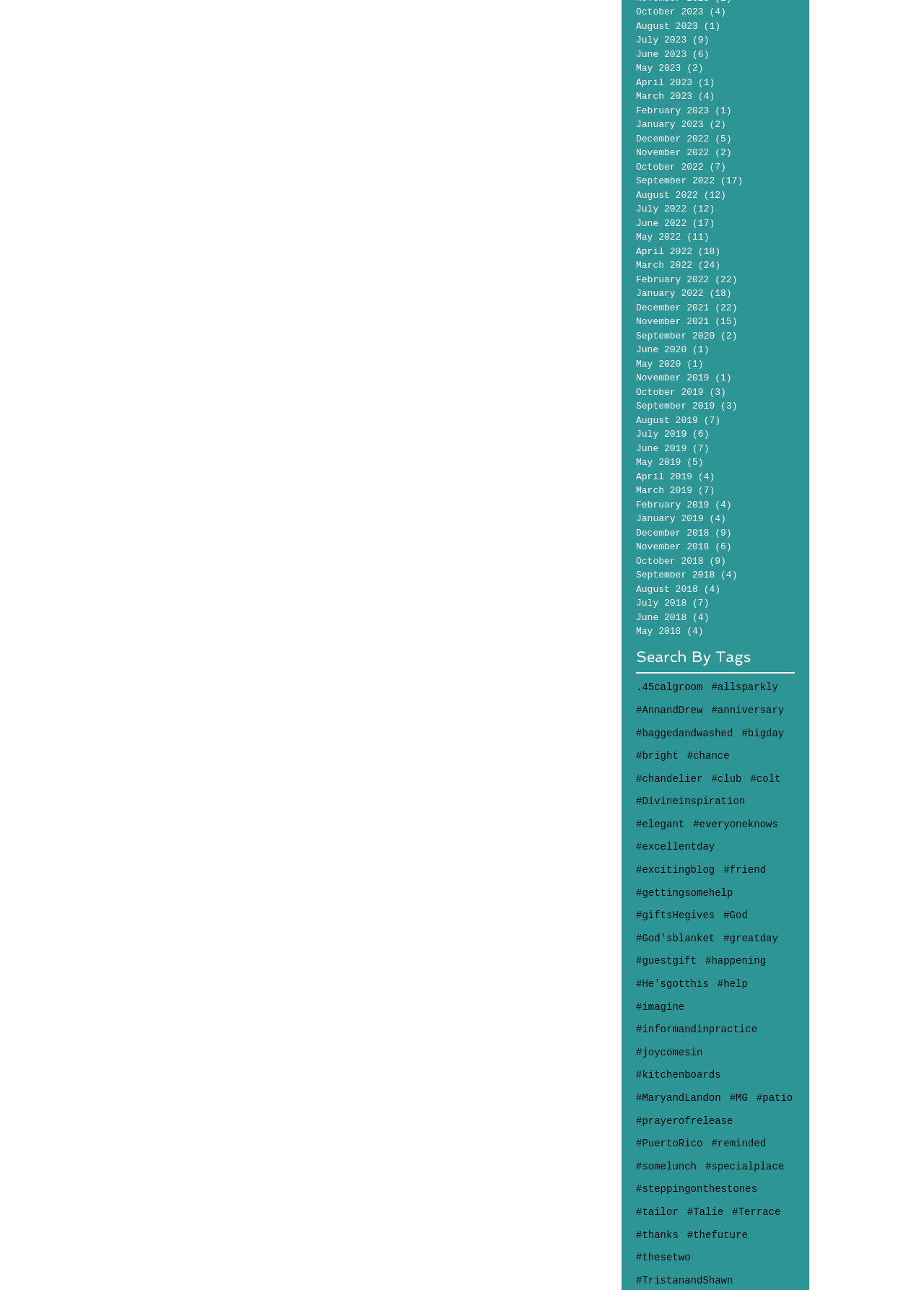Give a one-word or short phrase answer to the question: 
What is the name of the car mentioned in the post?

Cartoon car